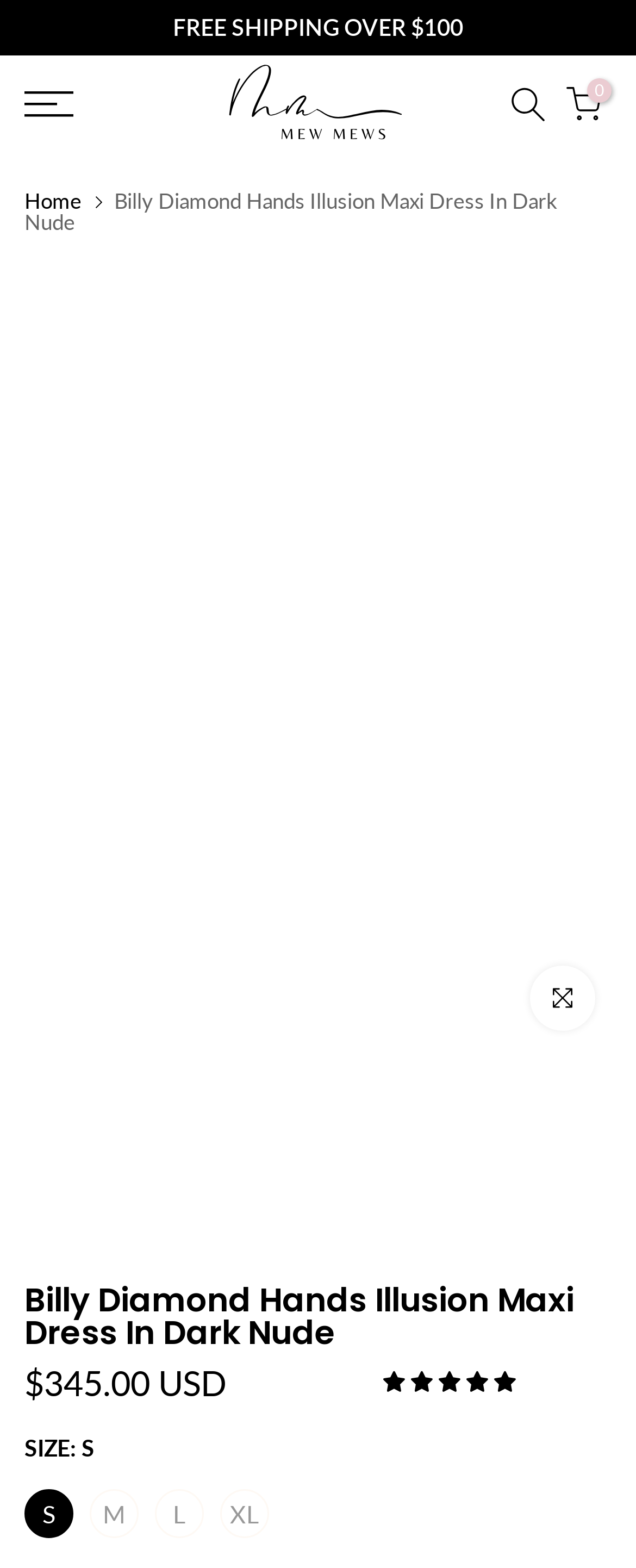Pinpoint the bounding box coordinates of the clickable element to carry out the following instruction: "Go back to previous page."

[0.038, 0.793, 0.115, 0.816]